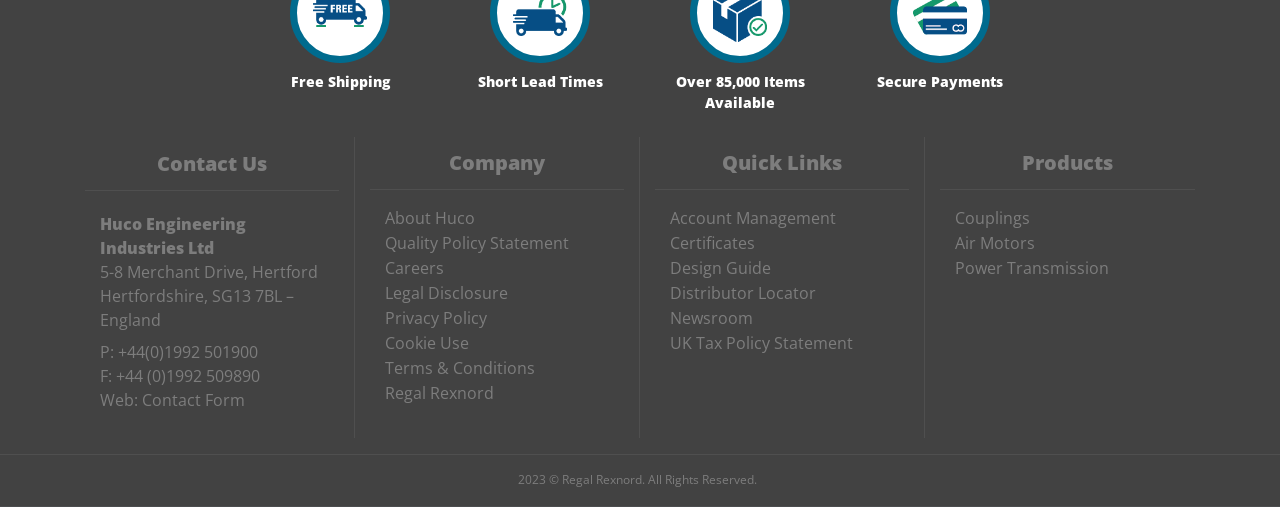Please identify the bounding box coordinates of the area that needs to be clicked to fulfill the following instruction: "View contact information."

[0.078, 0.42, 0.192, 0.51]